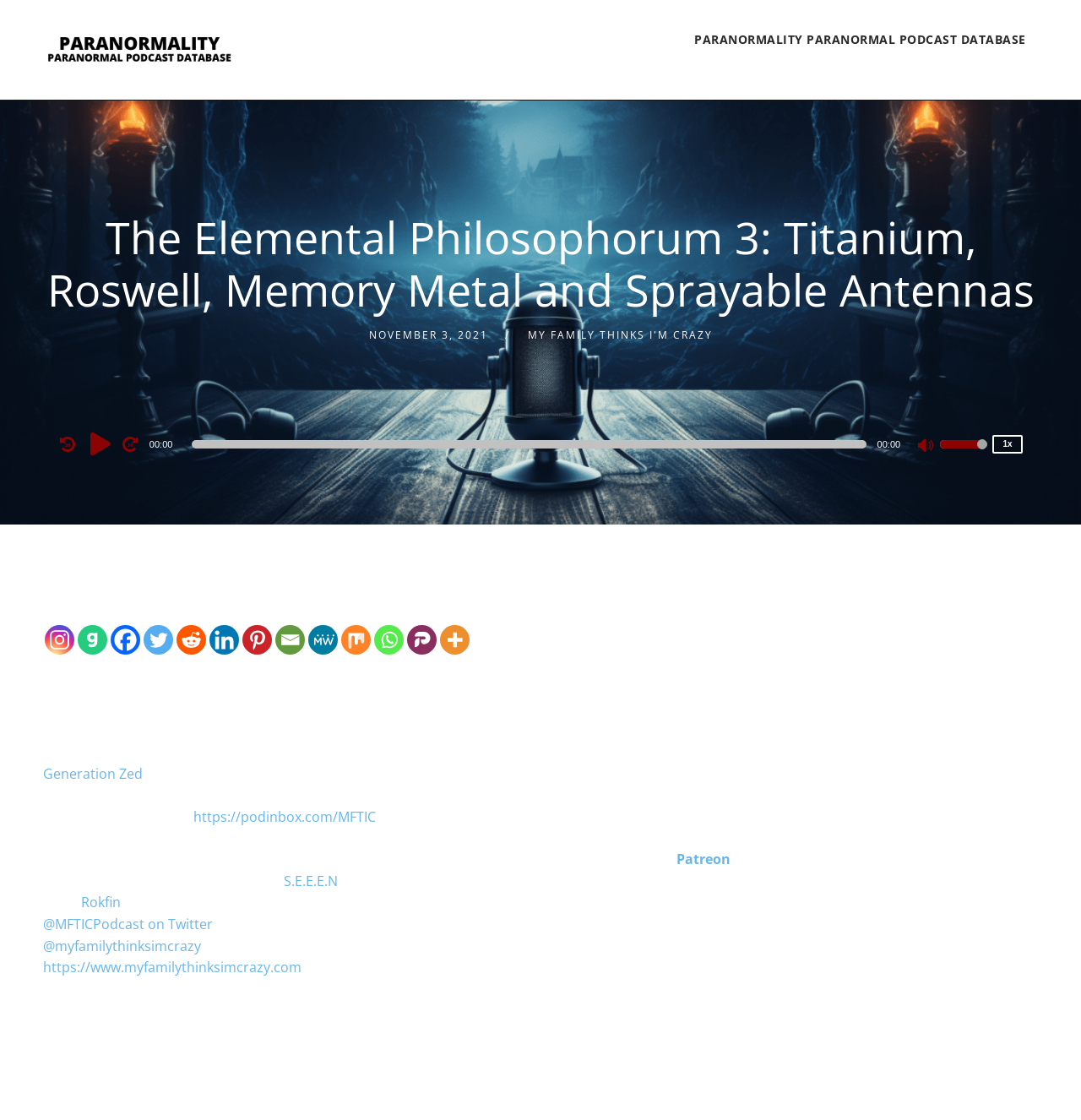Please identify the bounding box coordinates of the region to click in order to complete the task: "Play the audio". The coordinates must be four float numbers between 0 and 1, specified as [left, top, right, bottom].

[0.077, 0.381, 0.108, 0.411]